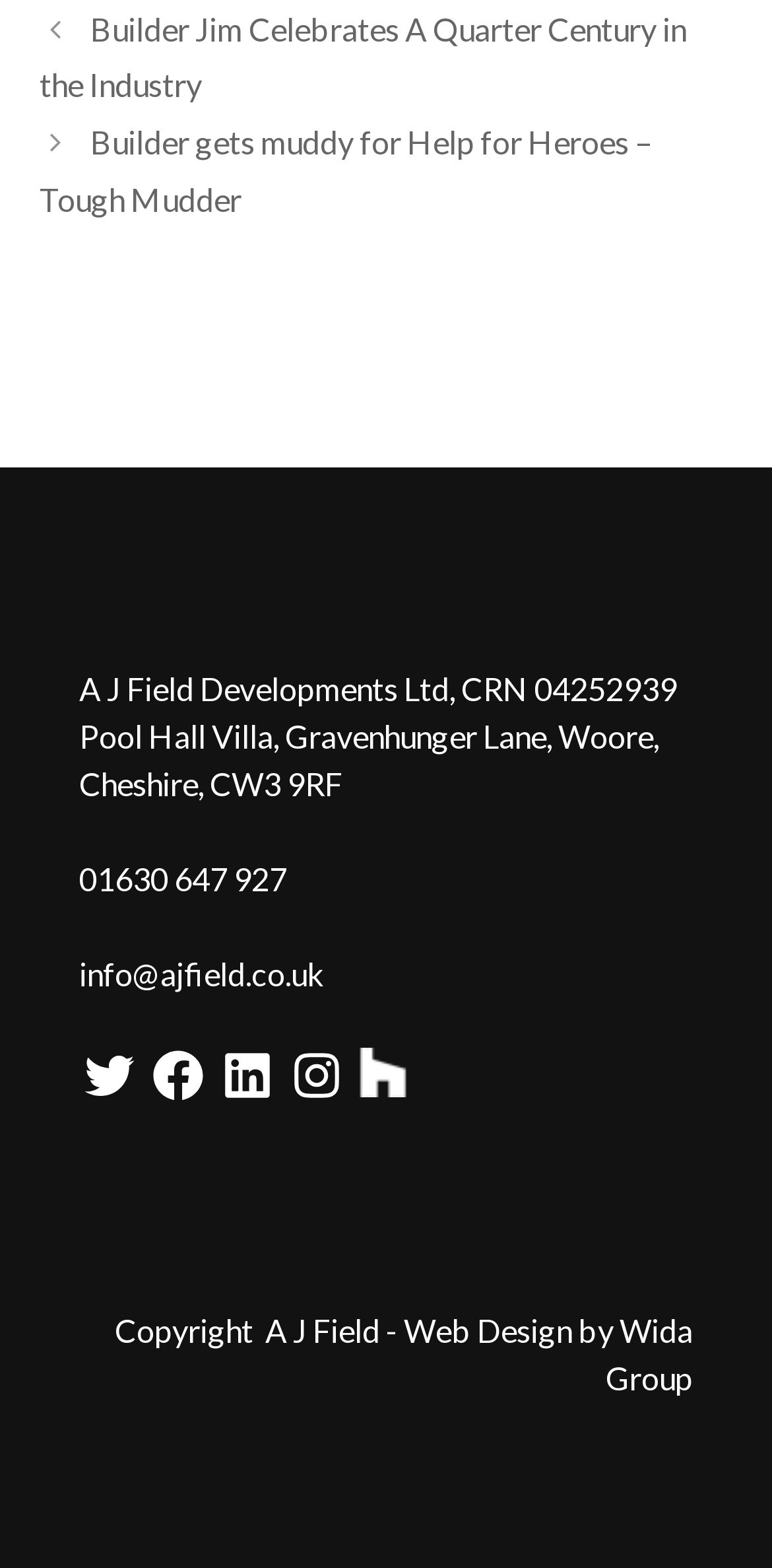Who designed the website?
Provide a concise answer using a single word or phrase based on the image.

Wida Group